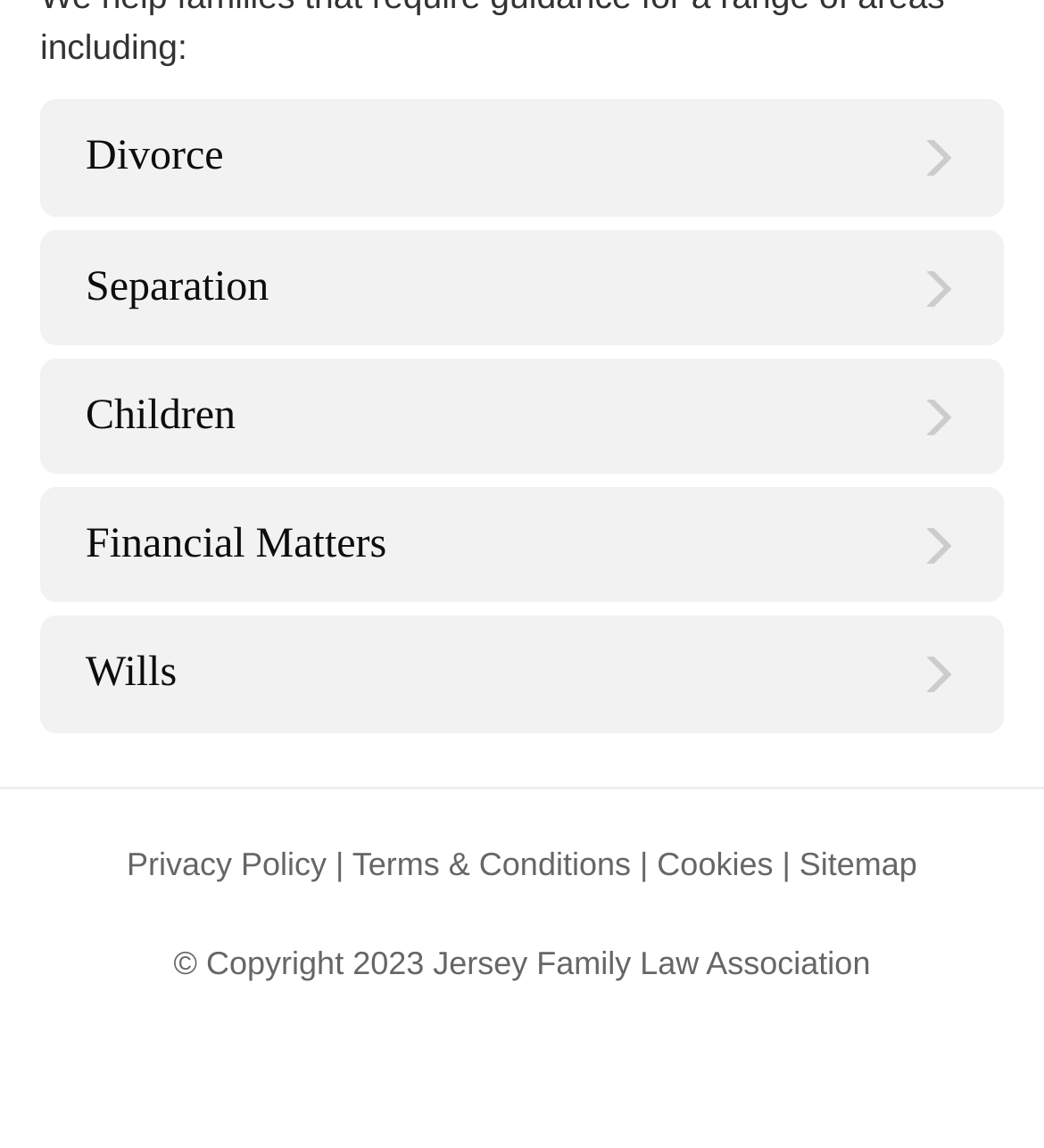Look at the image and answer the question in detail:
What is the last topic listed on the webpage?

The last topic listed on the webpage is 'Wills', which is a link located at the bottom of the main content section with a bounding box of [0.038, 0.537, 0.962, 0.638].